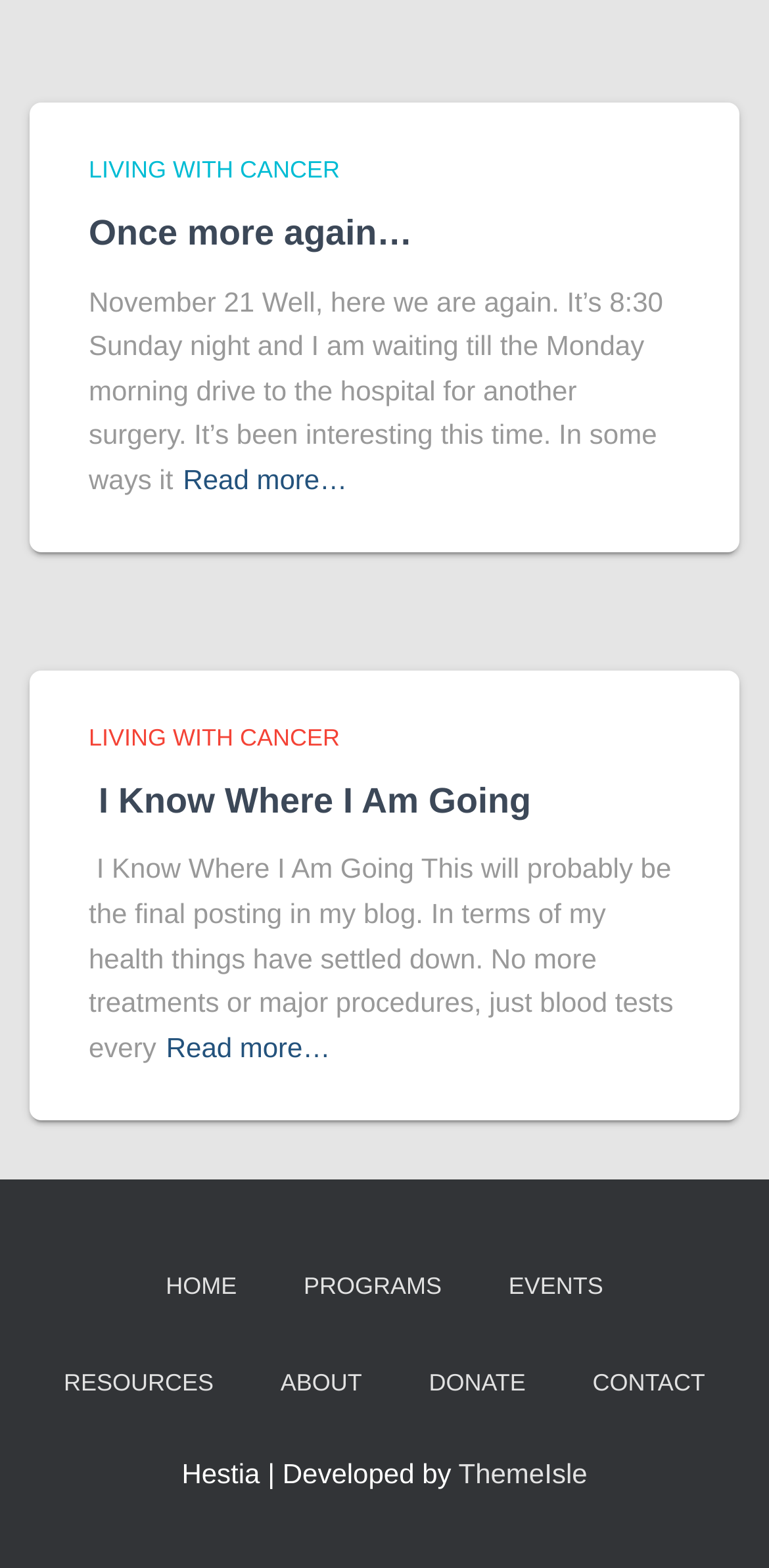Please determine the bounding box coordinates for the element that should be clicked to follow these instructions: "Read the blog post 'Once more again…'".

[0.238, 0.292, 0.451, 0.32]